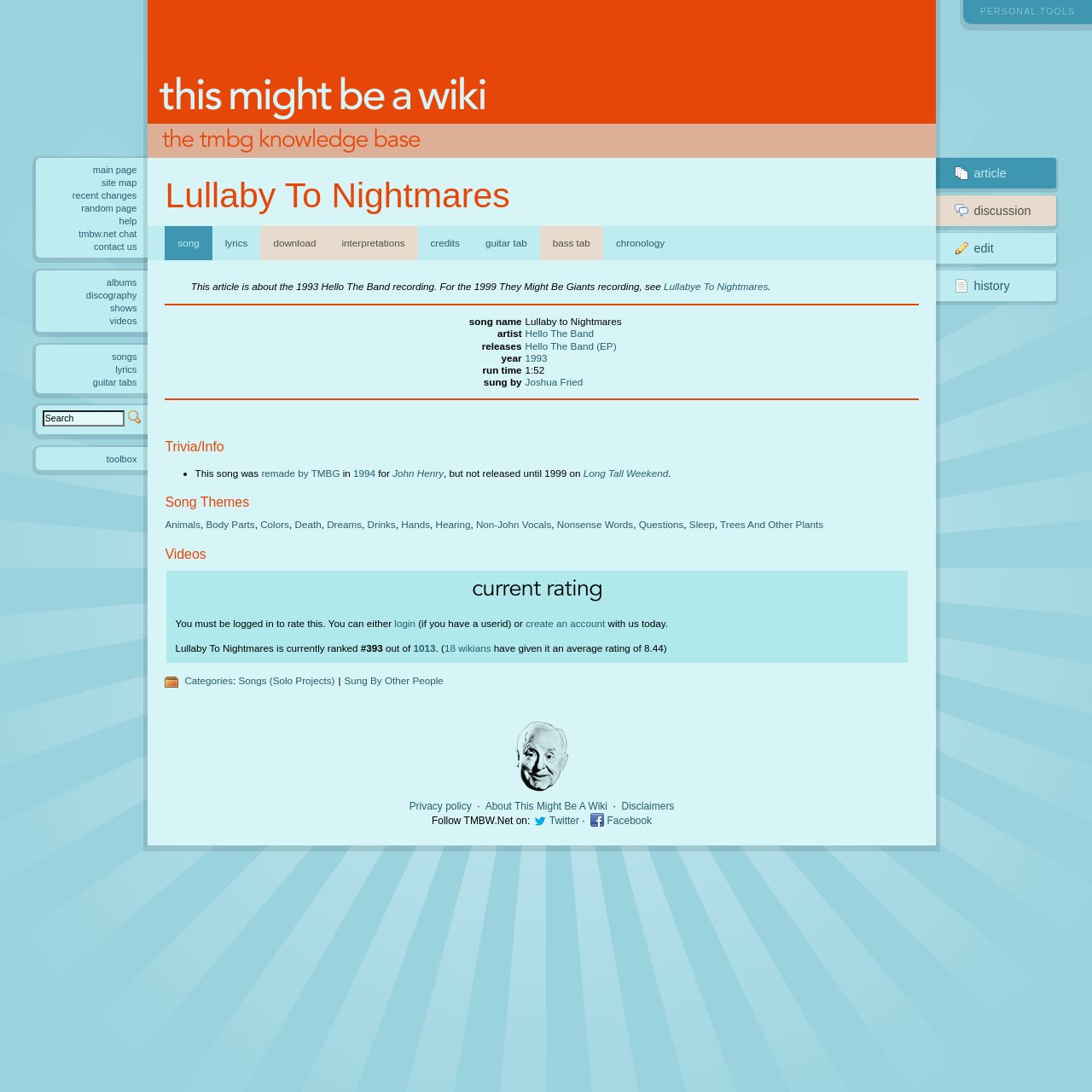Can you identify the bounding box coordinates of the clickable region needed to carry out this instruction: 'read trivia about the song'? The coordinates should be four float numbers within the range of 0 to 1, stated as [left, top, right, bottom].

[0.151, 0.402, 0.841, 0.417]